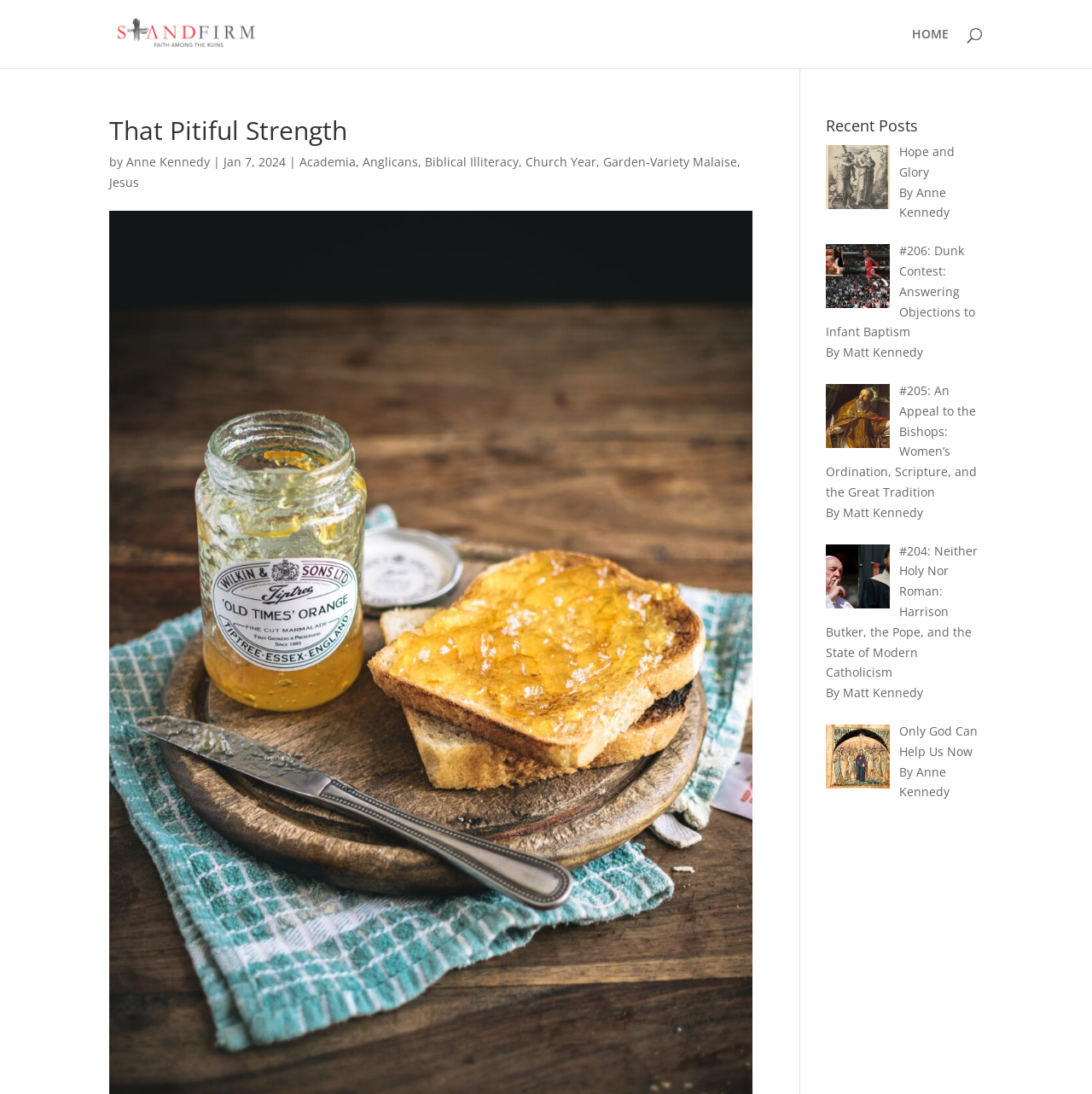Extract the primary header of the webpage and generate its text.

That Pitiful Strength